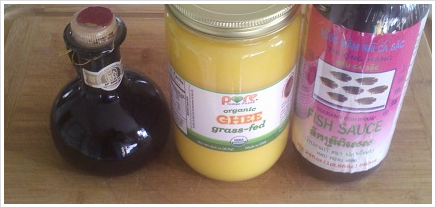Analyze the image and provide a detailed answer to the question: What type of dishes does the fish sauce enhance?

According to the caption, the fish sauce 'adds depth of flavor to many Asian dishes', implying that it is commonly used in various Asian recipes.